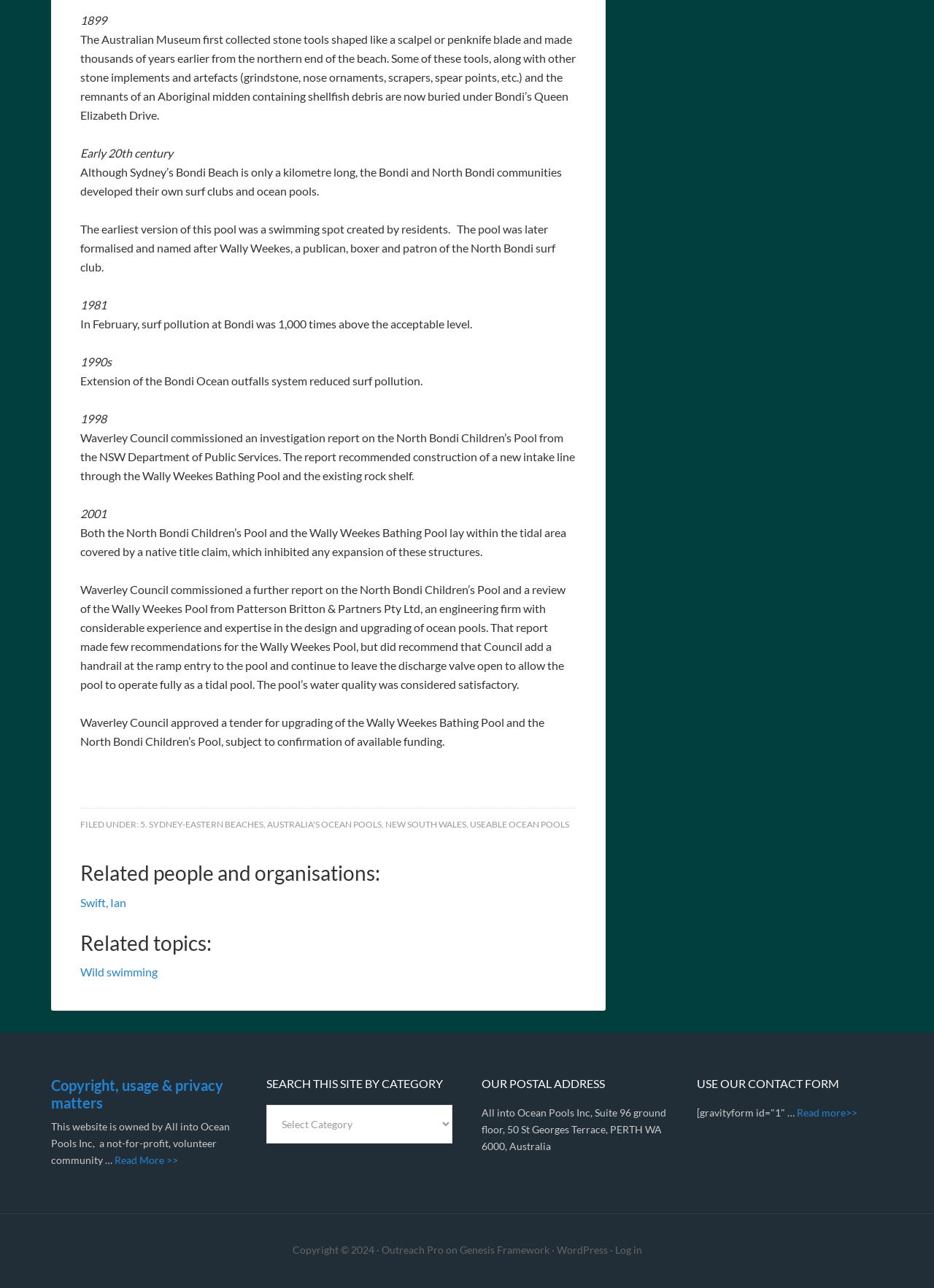Specify the bounding box coordinates of the element's area that should be clicked to execute the given instruction: "Click on '5. SYDNEY-EASTERN BEACHES'". The coordinates should be four float numbers between 0 and 1, i.e., [left, top, right, bottom].

[0.15, 0.636, 0.282, 0.644]